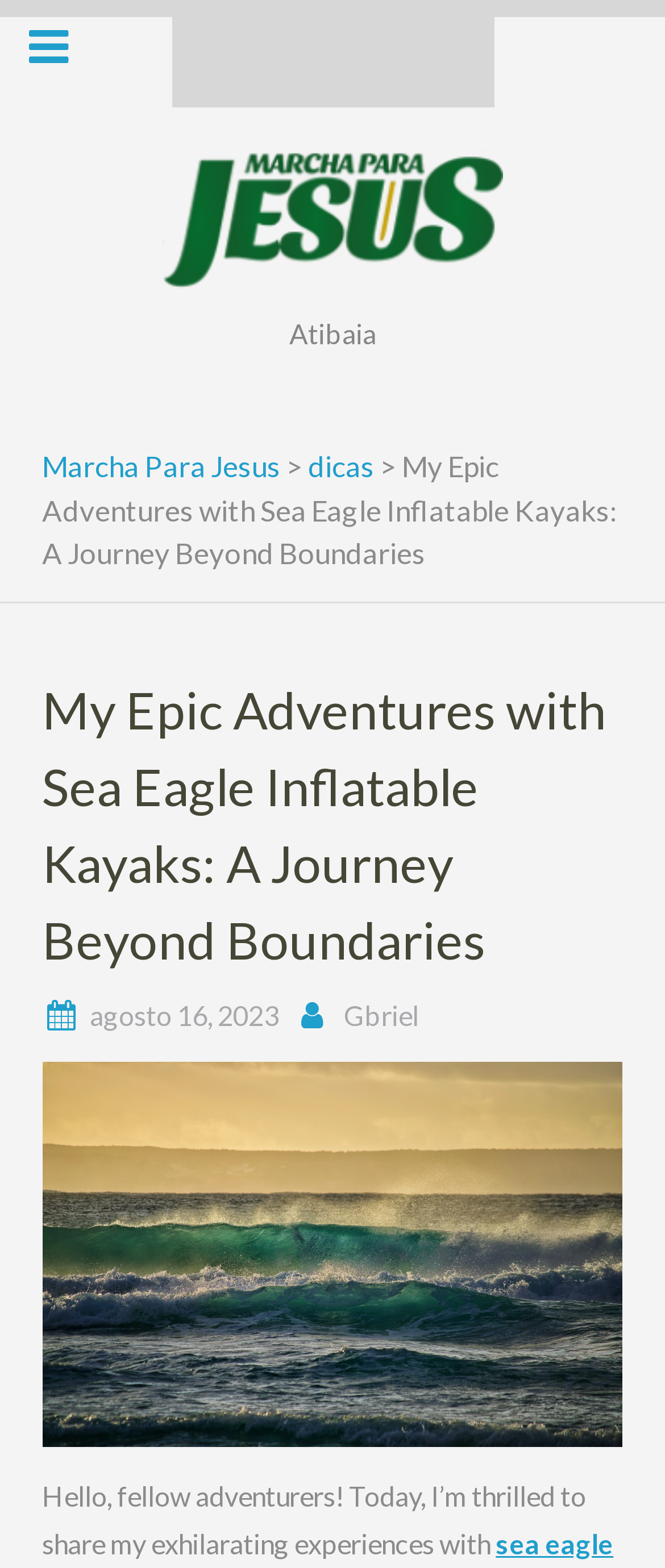Describe every aspect of the webpage in a detailed manner.

The webpage is about a personal adventure story, "My Epic Adventures with Sea Eagle Inflatable Kayaks: A Journey Beyond Boundaries", and appears to be a blog post. At the top, there is a link to "Skip to content" and a search icon. Below that, there is a table layout that spans most of the width of the page.

On the top-left, there is a heading that reads "Marcha Para Jesus" with a link and an image associated with it. Below that, there is another heading that reads "Atibaia". To the right of "Atibaia", there are two links, one to "Marcha Para Jesus" and another to "dicas", separated by a greater-than symbol.

The main content of the page is a blog post with a heading that matches the title of the webpage. The post is divided into sections, with the first section having a date "agosto 16, 2023" and an author "Gbriel" mentioned. The text of the post starts with "Hello, fellow adventurers! Today, I’m thrilled to share my exhilarating experiences with...".